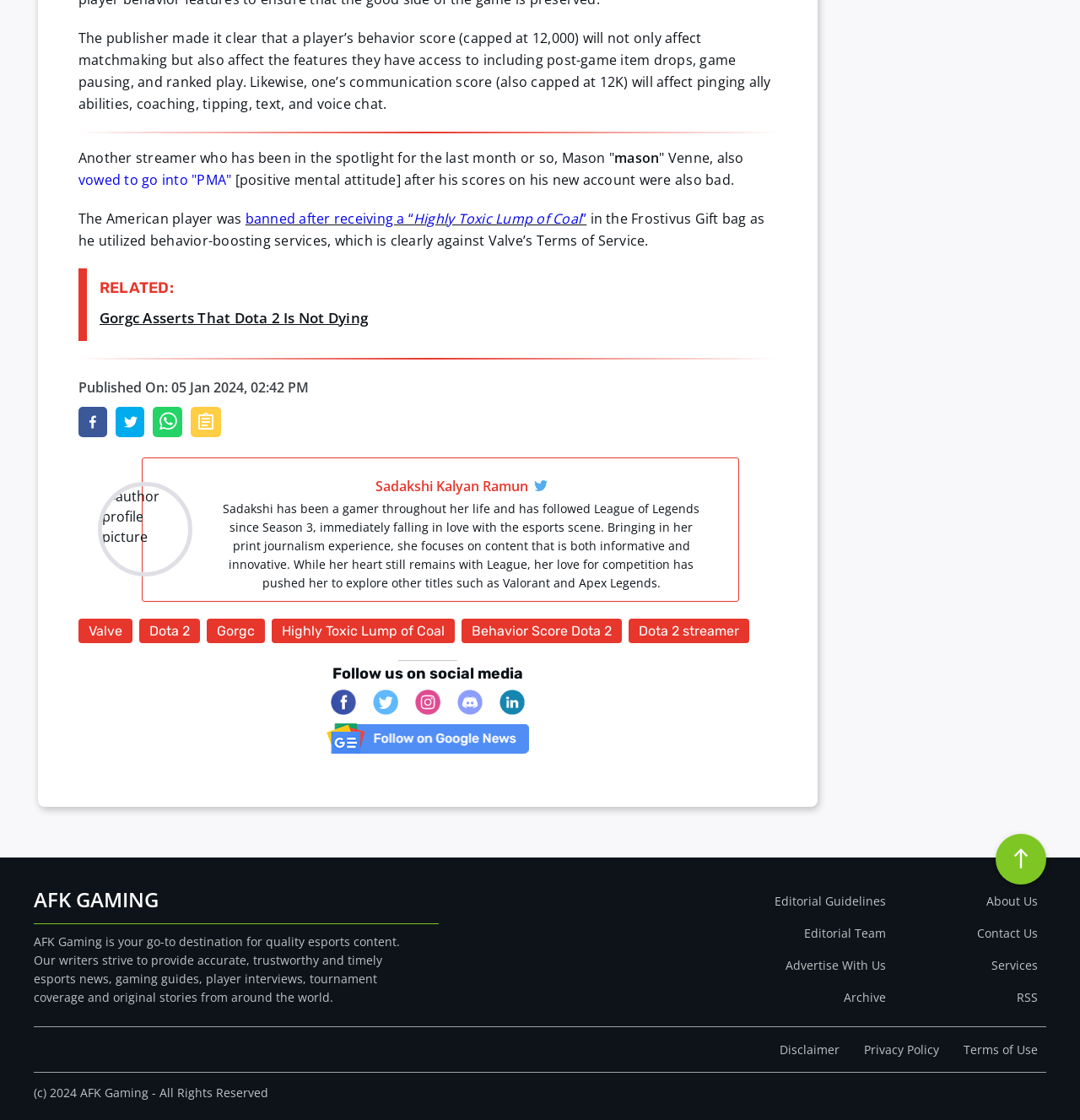By analyzing the image, answer the following question with a detailed response: How many links are there in the 'About Us' section?

I counted the number of links in the 'About Us' section at the bottom of the page, which includes links to 'Editorial Guidelines', 'Editorial Team', 'Advertise With Us', 'Archive', 'About Us', and 'Contact Us'.